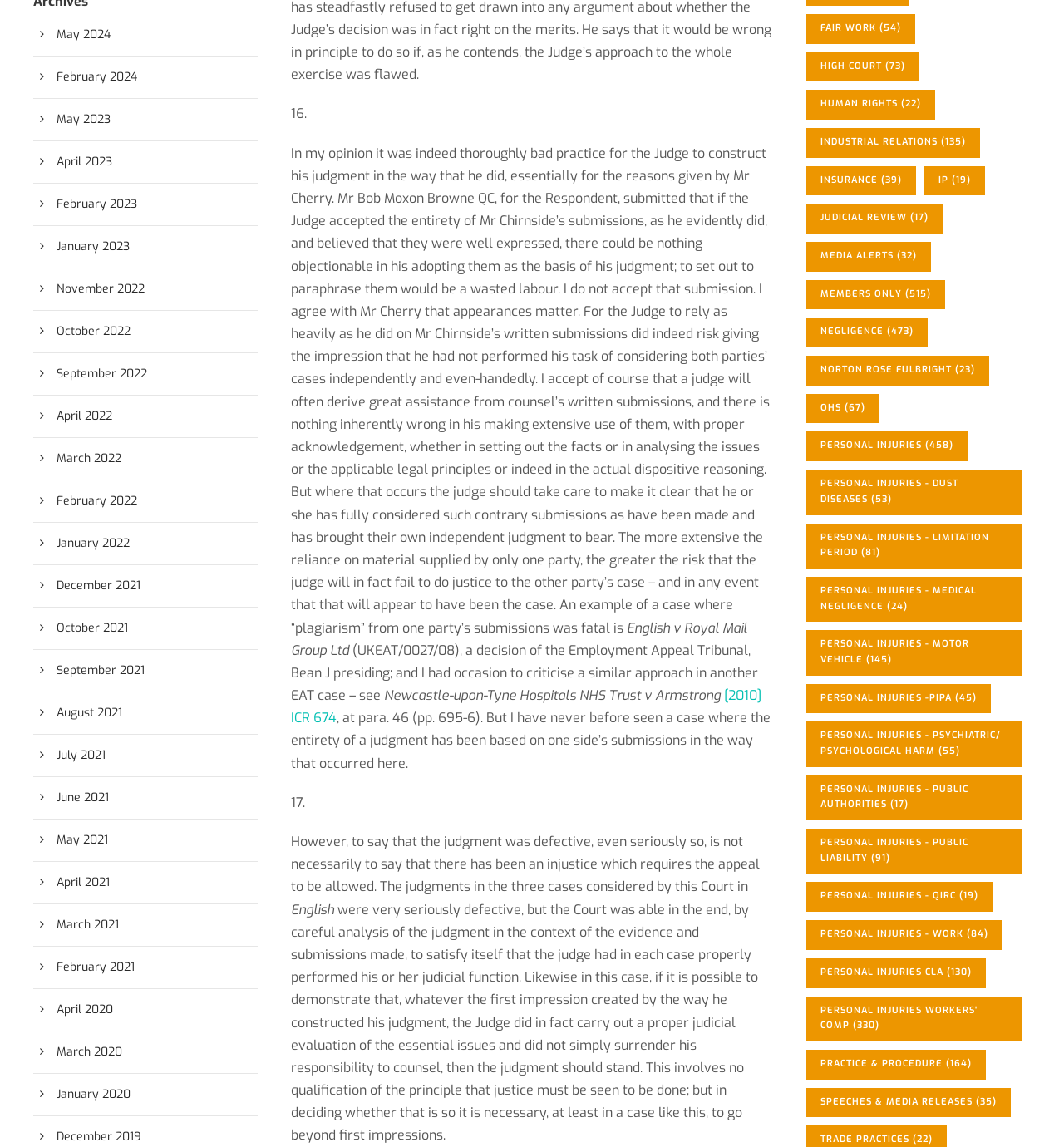Locate the bounding box coordinates of the element's region that should be clicked to carry out the following instruction: "Check Media alerts". The coordinates need to be four float numbers between 0 and 1, i.e., [left, top, right, bottom].

[0.758, 0.211, 0.875, 0.237]